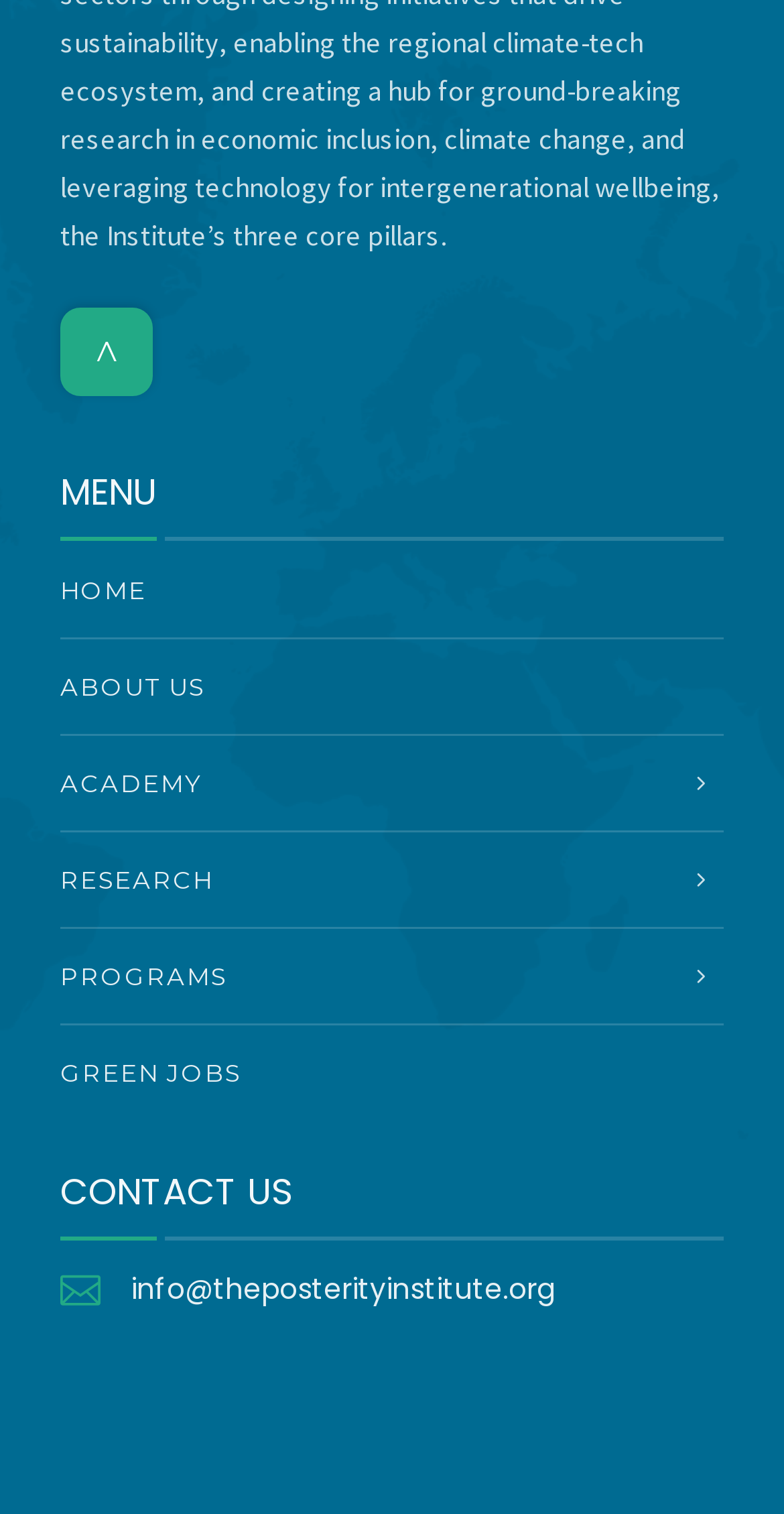Determine the bounding box coordinates of the target area to click to execute the following instruction: "send an email."

[0.167, 0.839, 0.708, 0.865]